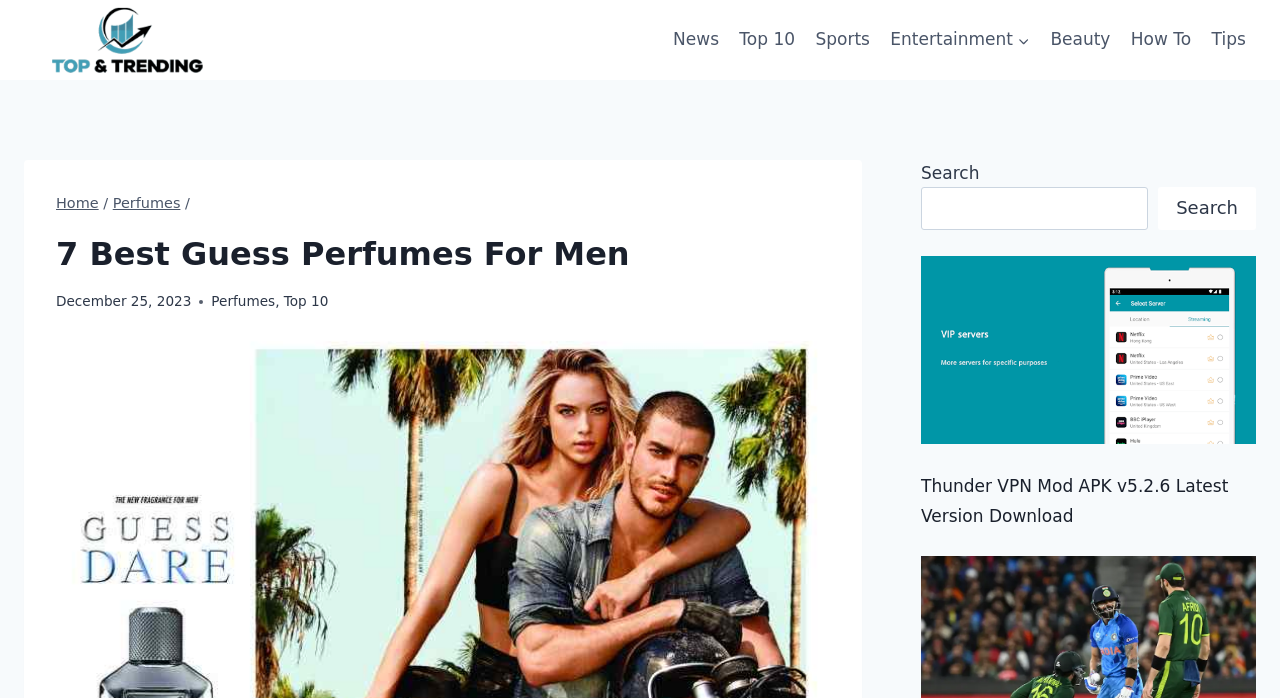Write an elaborate caption that captures the essence of the webpage.

The webpage is about the 7 best Guess perfumes for men in 2024. At the top left corner, there is a logo of "Top and Trending New" with a link to the homepage. Below the logo, there is a primary navigation menu with links to various categories such as News, Top 10, Sports, Entertainment, Beauty, How To, and Tips.

On the left side of the page, there is a header section with breadcrumbs navigation, showing the path from the homepage to the current page about Guess perfumes. The header section also includes a heading that reads "7 Best Guess Perfumes For Men" and a timestamp indicating the publication date, December 25, 2023.

On the right side of the page, there is a search bar with a search button. Below the search bar, there is a promotional link to download Thunder VPN Mod APK v5.2.6 Latest Version, accompanied by an image.

The main content of the page is not explicitly described in the accessibility tree, but based on the meta description, it is likely to be a list of the best Guess perfumes for men, with descriptions and possibly images of each perfume.